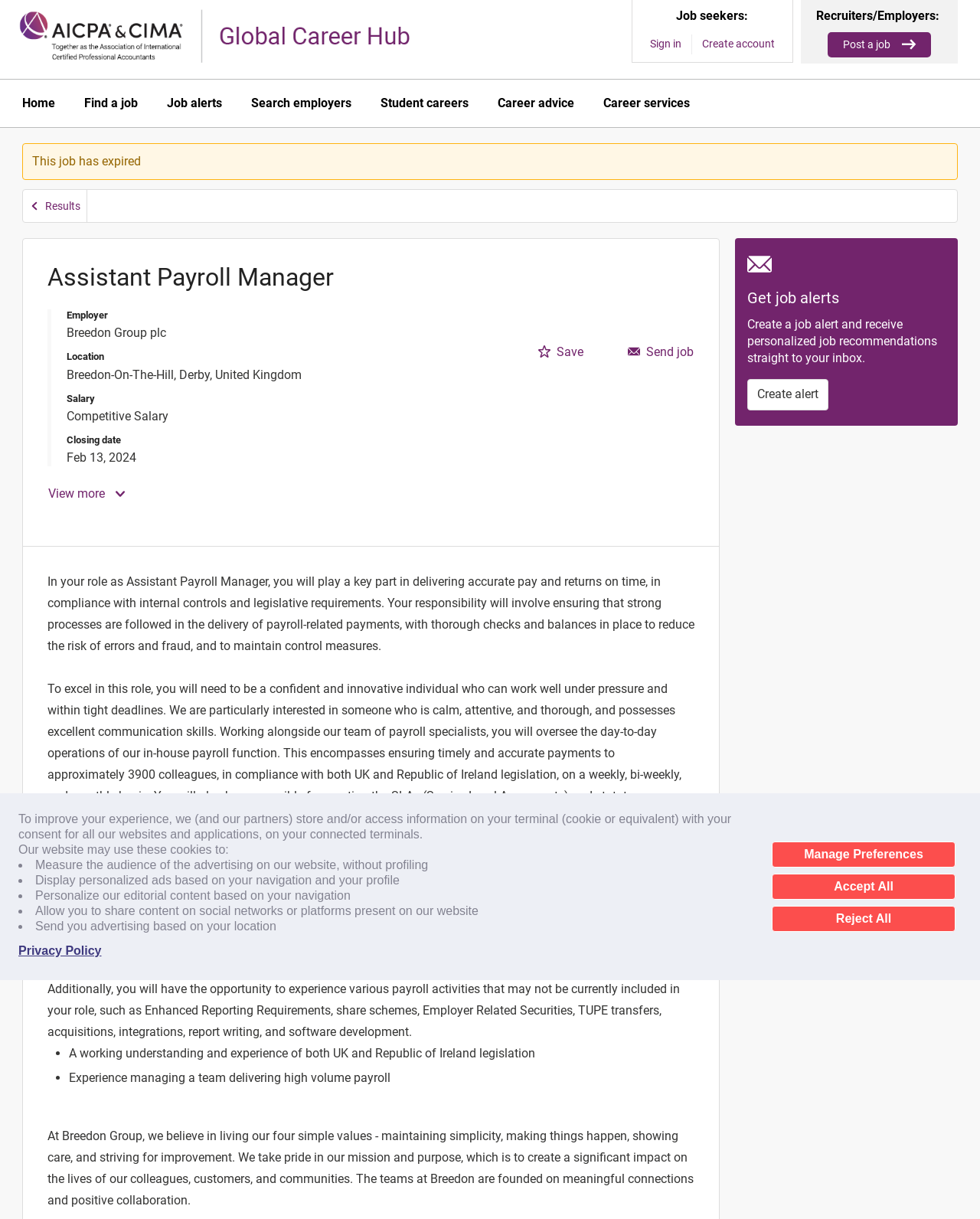Please find the bounding box coordinates of the element's region to be clicked to carry out this instruction: "Create account".

[0.714, 0.028, 0.793, 0.044]